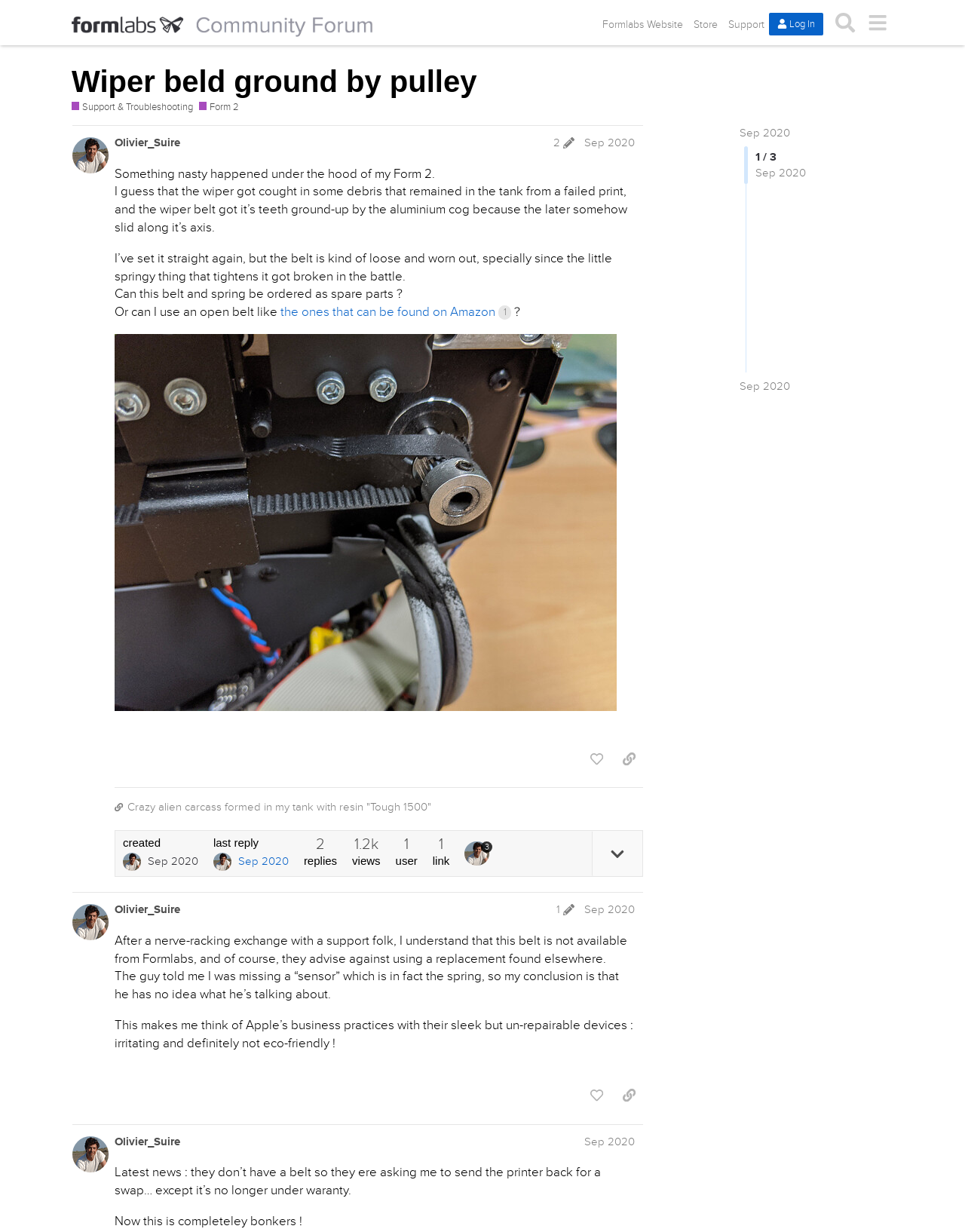Find the bounding box coordinates of the element you need to click on to perform this action: 'Click on the 'like this post' button'. The coordinates should be represented by four float values between 0 and 1, in the format [left, top, right, bottom].

[0.604, 0.606, 0.633, 0.627]